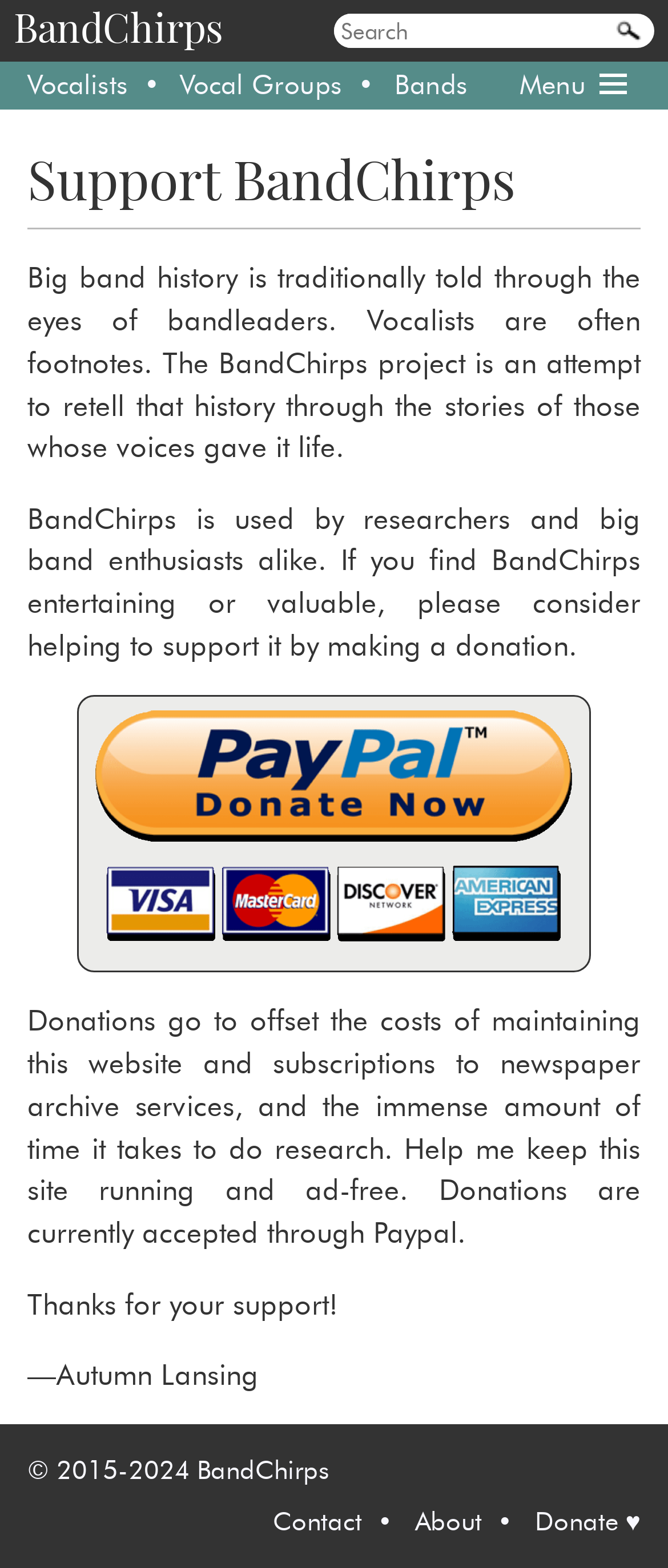Given the description: "Bands", determine the bounding box coordinates of the UI element. The coordinates should be formatted as four float numbers between 0 and 1, [left, top, right, bottom].

[0.59, 0.044, 0.701, 0.065]